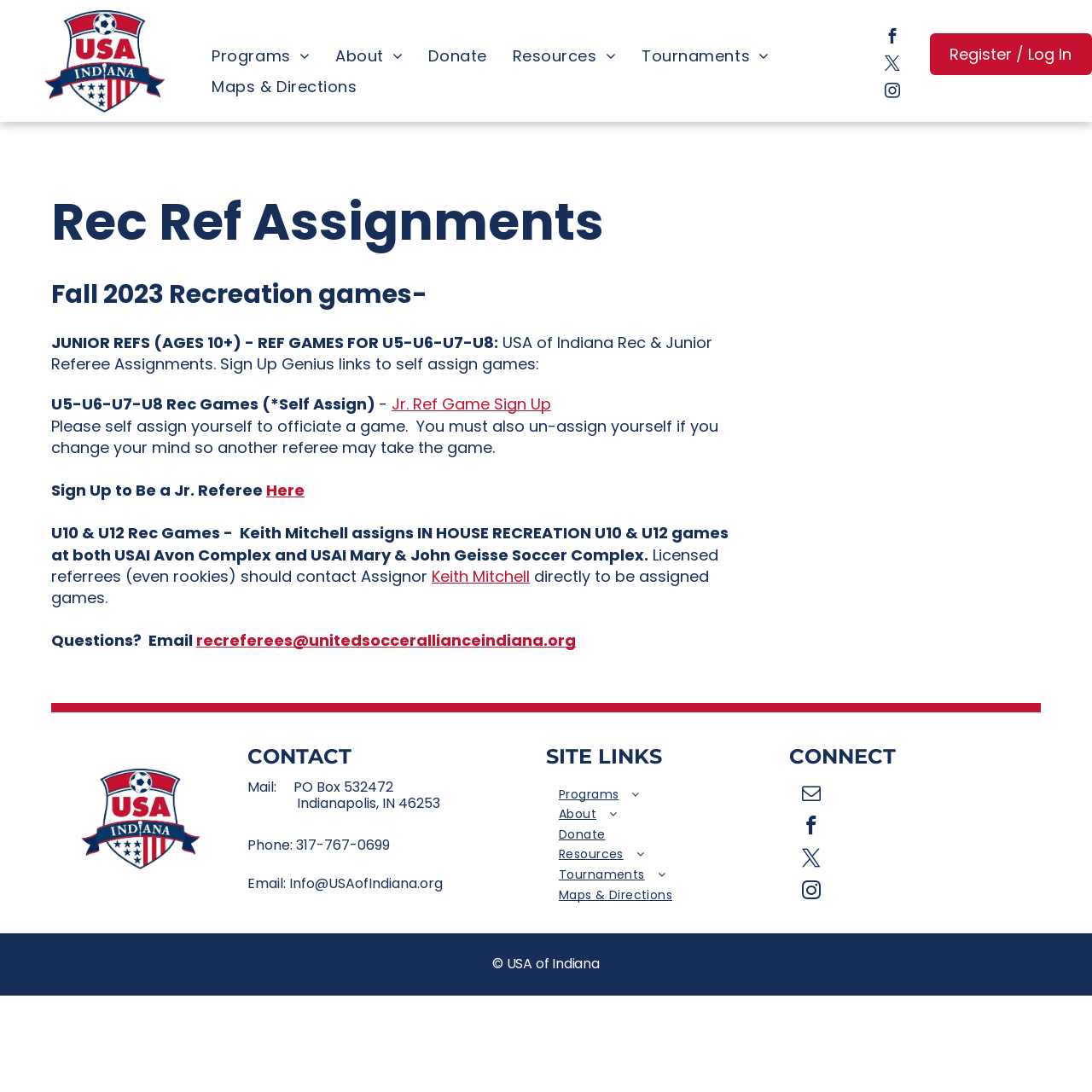Bounding box coordinates should be provided in the format (top-left x, top-left y, bottom-right x, bottom-right y) with all values between 0 and 1. Identify the bounding box for this UI element: Community Through Youth Sports Foundation

[0.512, 0.861, 0.684, 0.902]